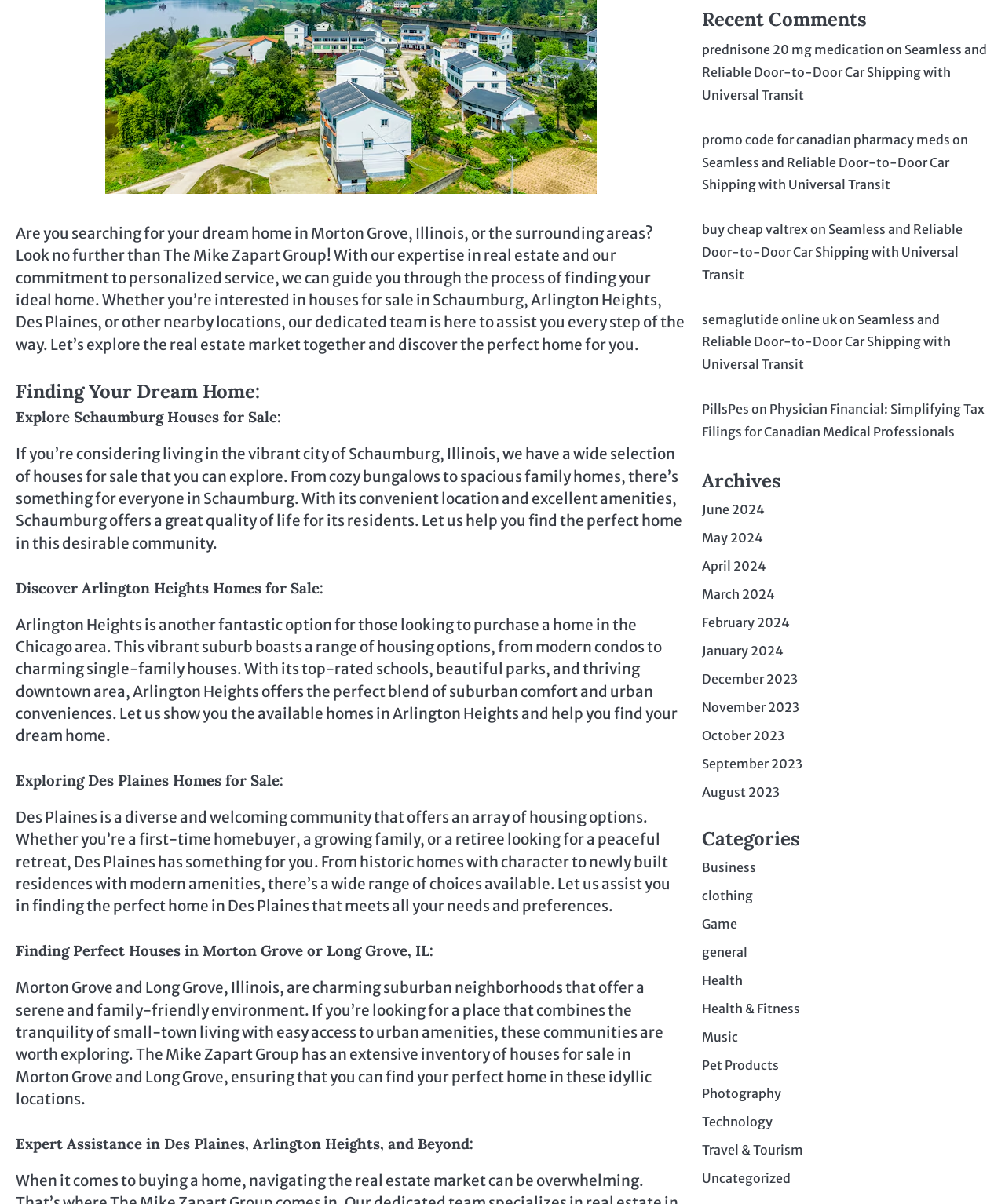Identify the bounding box for the UI element described as: "March 2024". The coordinates should be four float numbers between 0 and 1, i.e., [left, top, right, bottom].

[0.698, 0.487, 0.771, 0.5]